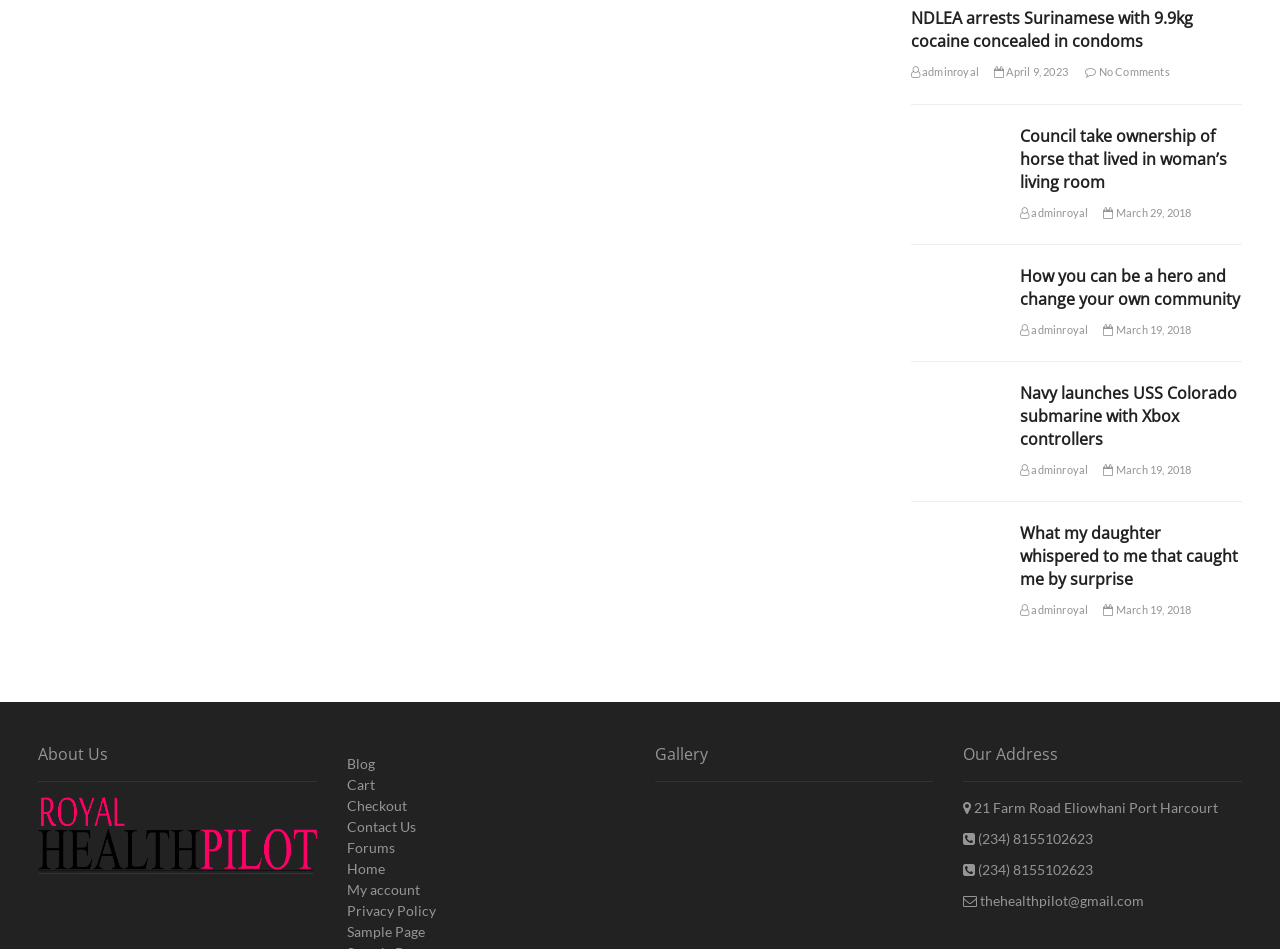Determine the bounding box coordinates of the region to click in order to accomplish the following instruction: "Contact Us through email". Provide the coordinates as four float numbers between 0 and 1, specifically [left, top, right, bottom].

[0.753, 0.94, 0.894, 0.958]